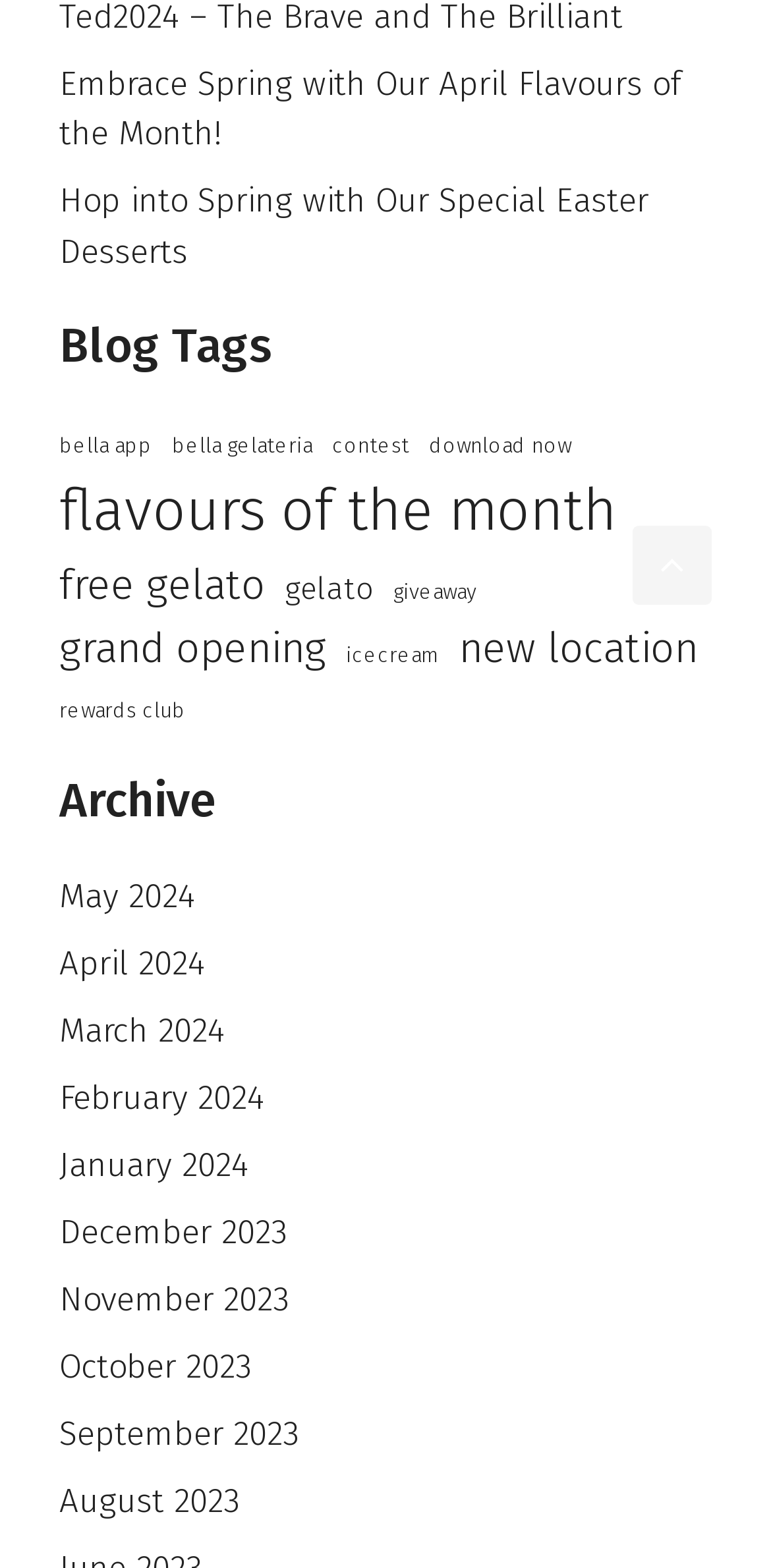What is the purpose of the link 'Scroll back to top'?
Provide a detailed and well-explained answer to the question.

I analyzed the link 'Scroll back to top' and determined that its purpose is to allow users to scroll back to the top of the webpage.